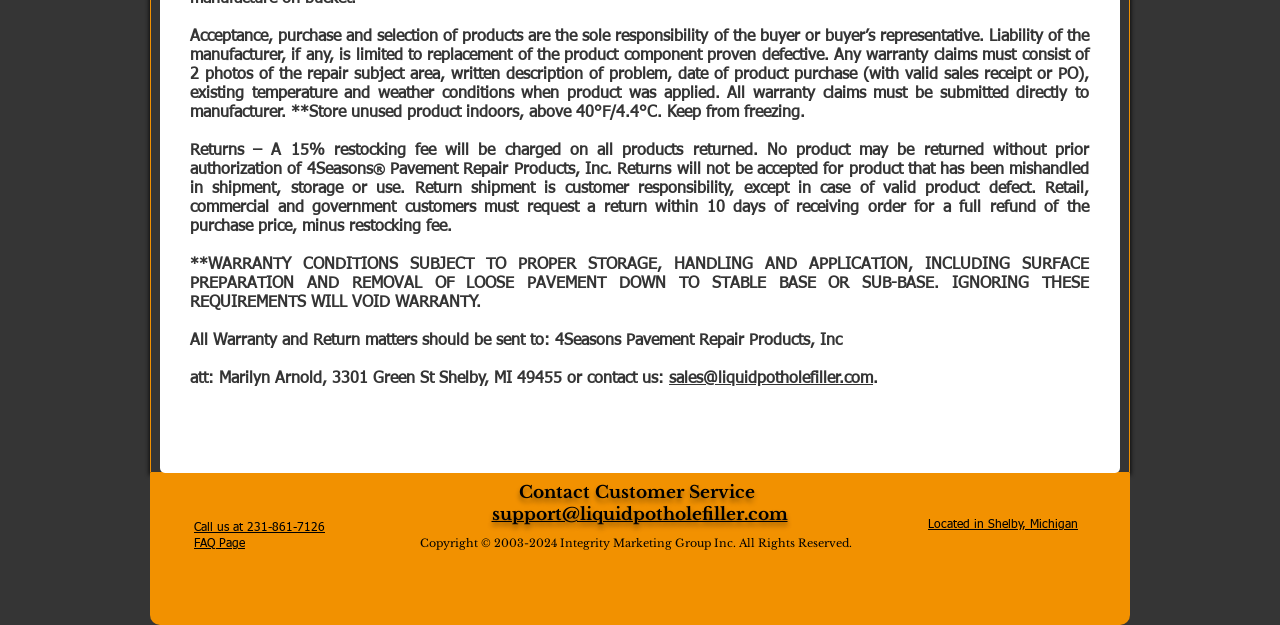Where should warranty claims be submitted?
Please answer the question with as much detail and depth as you can.

The webpage states that all warranty claims must be submitted directly to the manufacturer, as mentioned in the warranty conditions section.